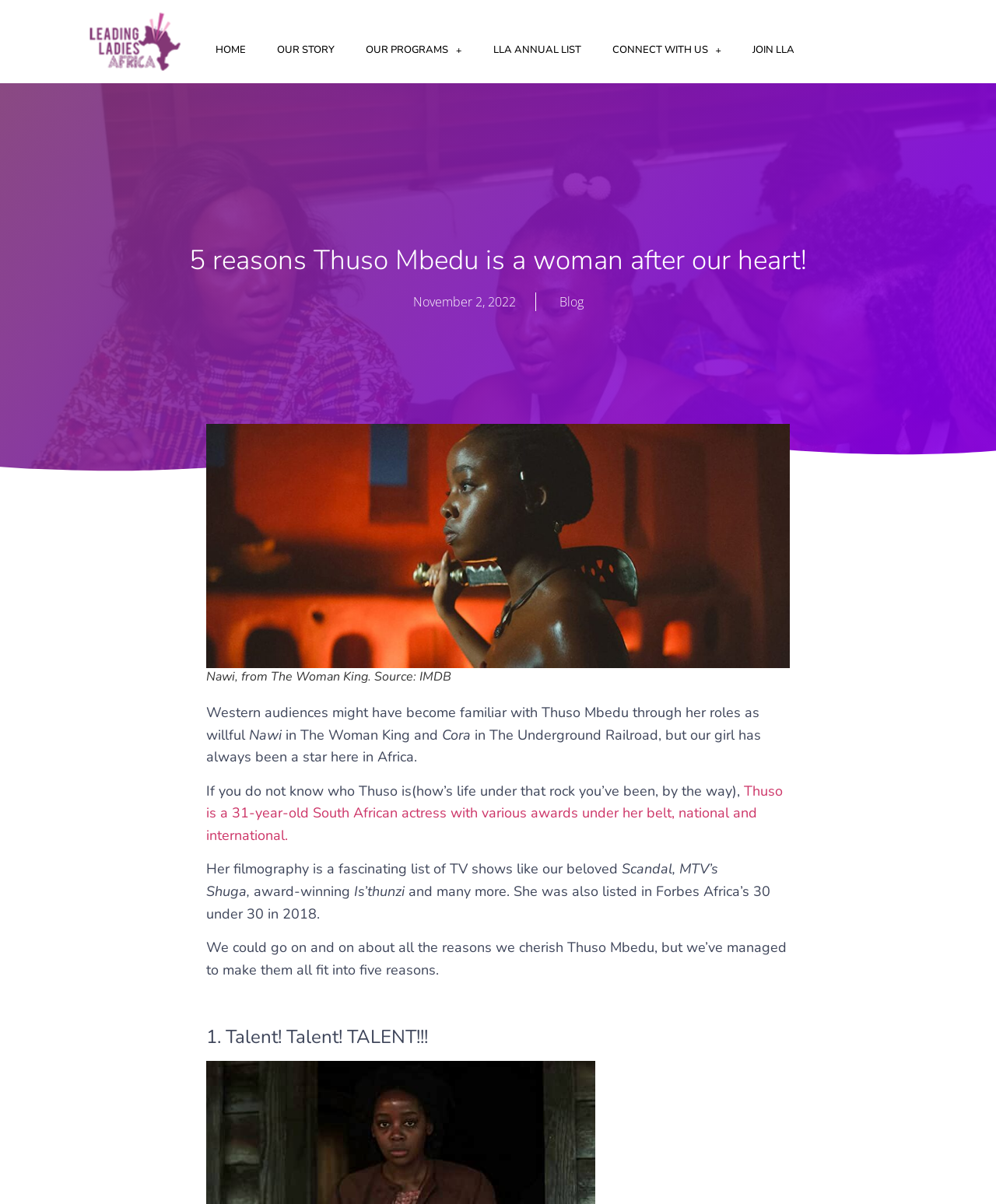What is the name of the award-winning TV show mentioned in the article?
Provide a detailed and well-explained answer to the question.

The article mentions Thuso Mbedu's filmography, which includes award-winning TV shows like Is'thunzi.